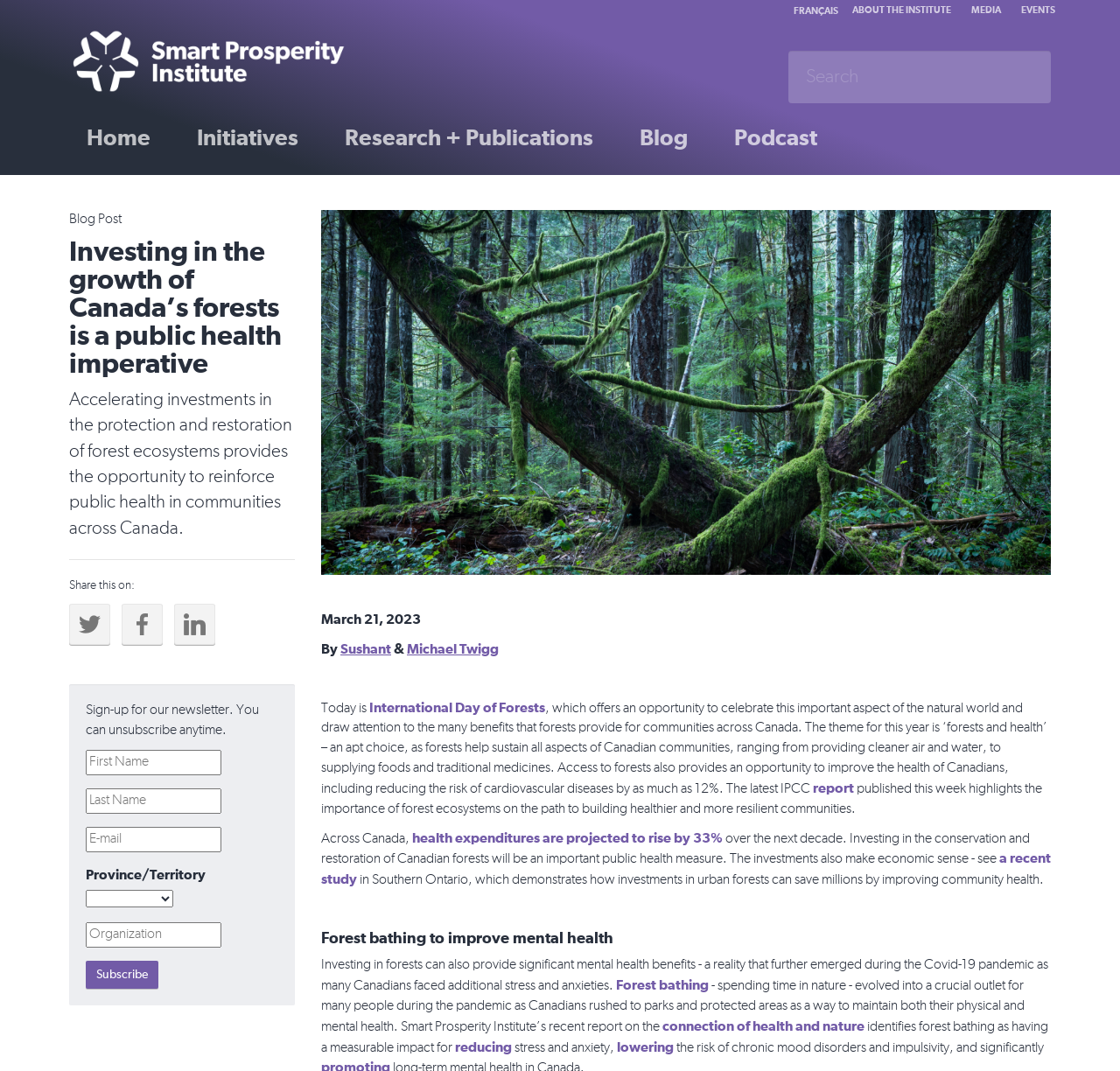Can you give a comprehensive explanation to the question given the content of the image?
What is the theme of International Day of Forests?

The theme of International Day of Forests can be found in the article, where it is mentioned that 'The theme for this year is ‘forests and health’ – an apt choice, as forests help sustain all aspects of Canadian communities'.